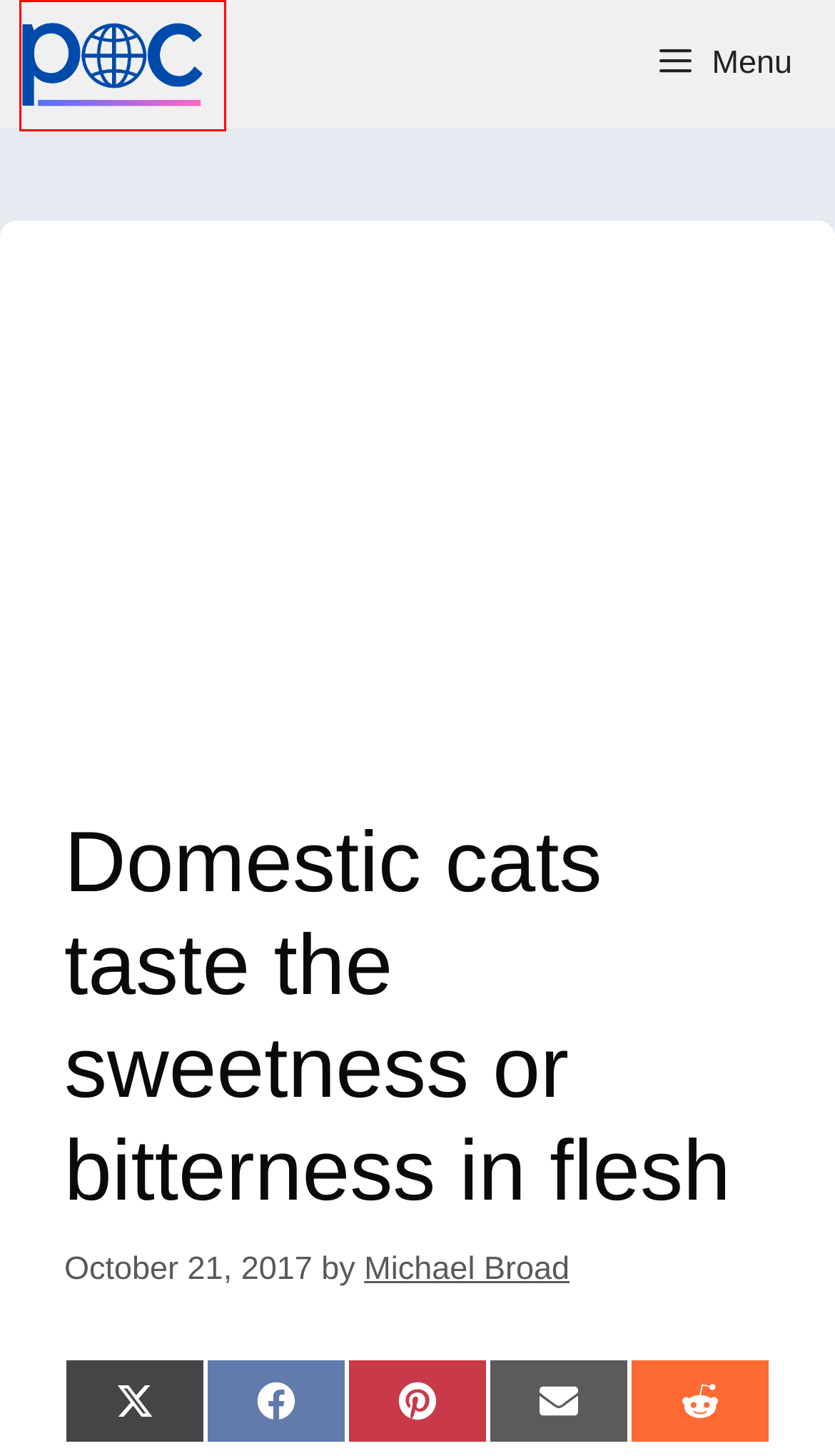You have a screenshot of a webpage with a red bounding box around an element. Select the webpage description that best matches the new webpage after clicking the element within the red bounding box. Here are the descriptions:
A. cat food nutrients – Freethinking Animal Advocacy
B. dangers to cats – Freethinking Animal Advocacy
C. cat food ingredients – Freethinking Animal Advocacy
D. PoC
E. Freethinking Animal Advocacy – Please support animal welfare
F. cat taste – Freethinking Animal Advocacy
G. toxic to cats – Freethinking Animal Advocacy
H. Cat Food – Freethinking Animal Advocacy

E